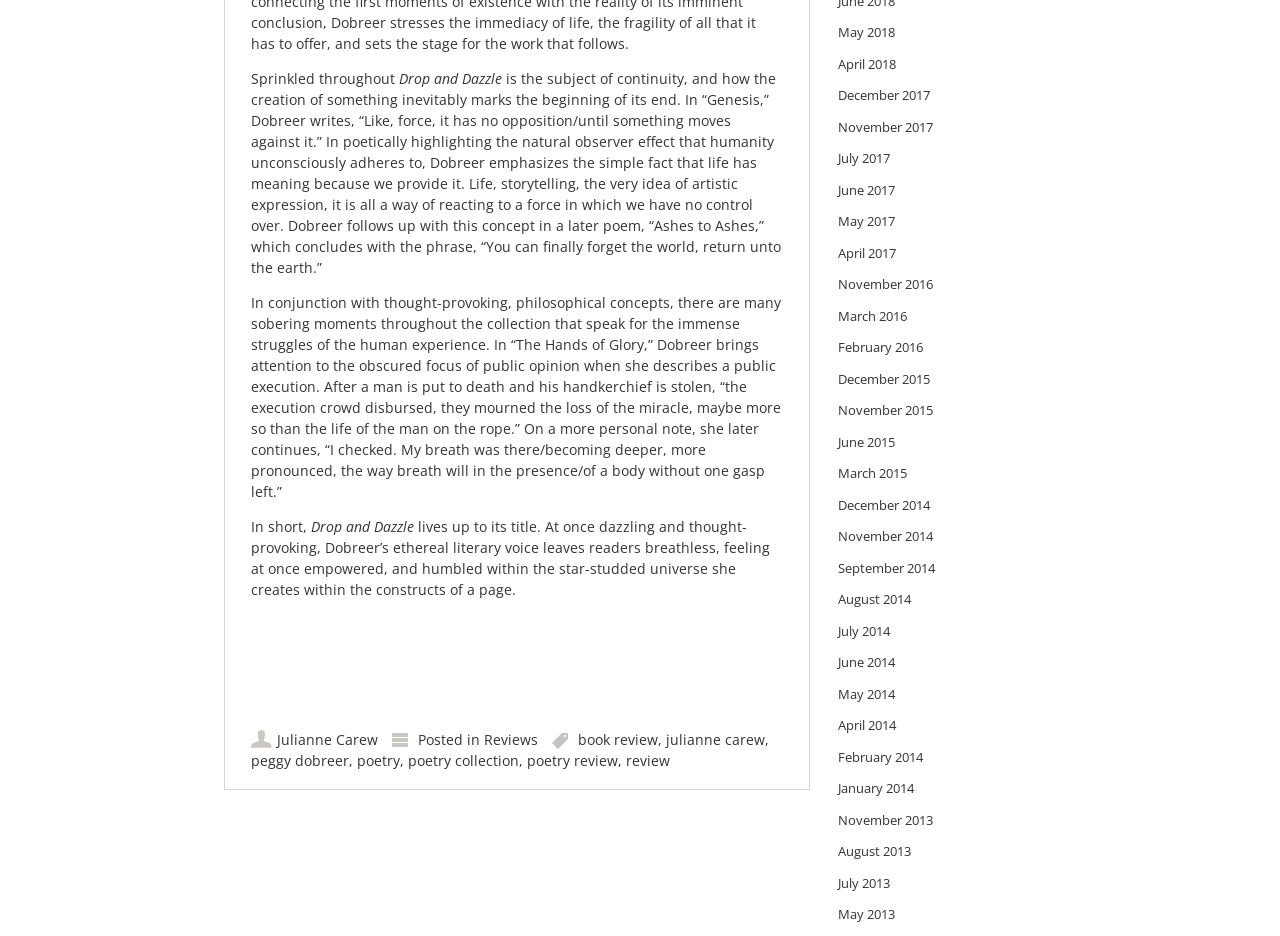Determine the bounding box of the UI element mentioned here: "August 2013". The coordinates must be in the format [left, top, right, bottom] with values ranging from 0 to 1.

[0.655, 0.9, 0.712, 0.919]